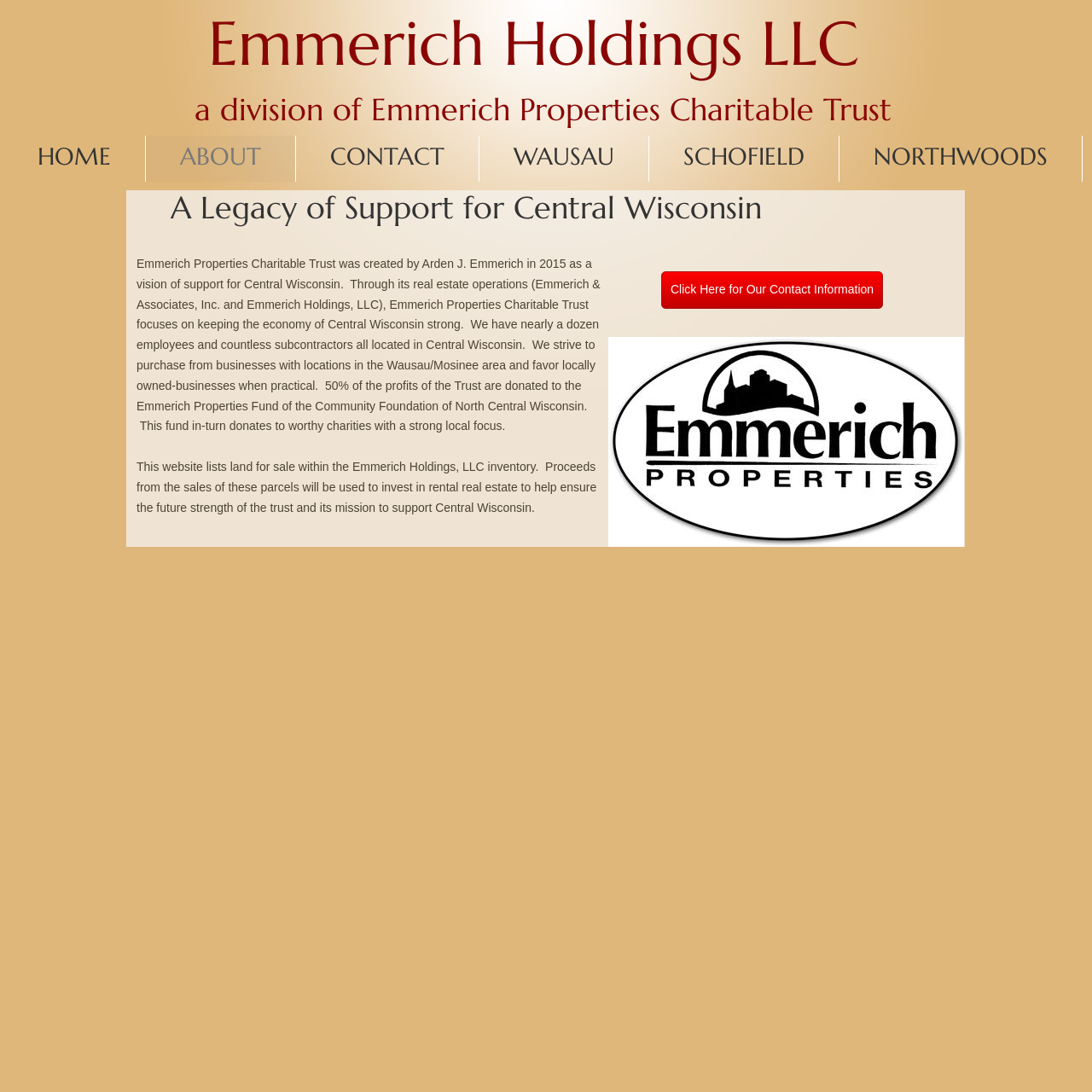Refer to the image and provide a thorough answer to this question:
What is the name of the charitable trust?

I found the answer by looking at the StaticText element with the text 'a division of Emmerich Properties Charitable Trust' which suggests that Emmerich Properties Charitable Trust is the name of the charitable trust.